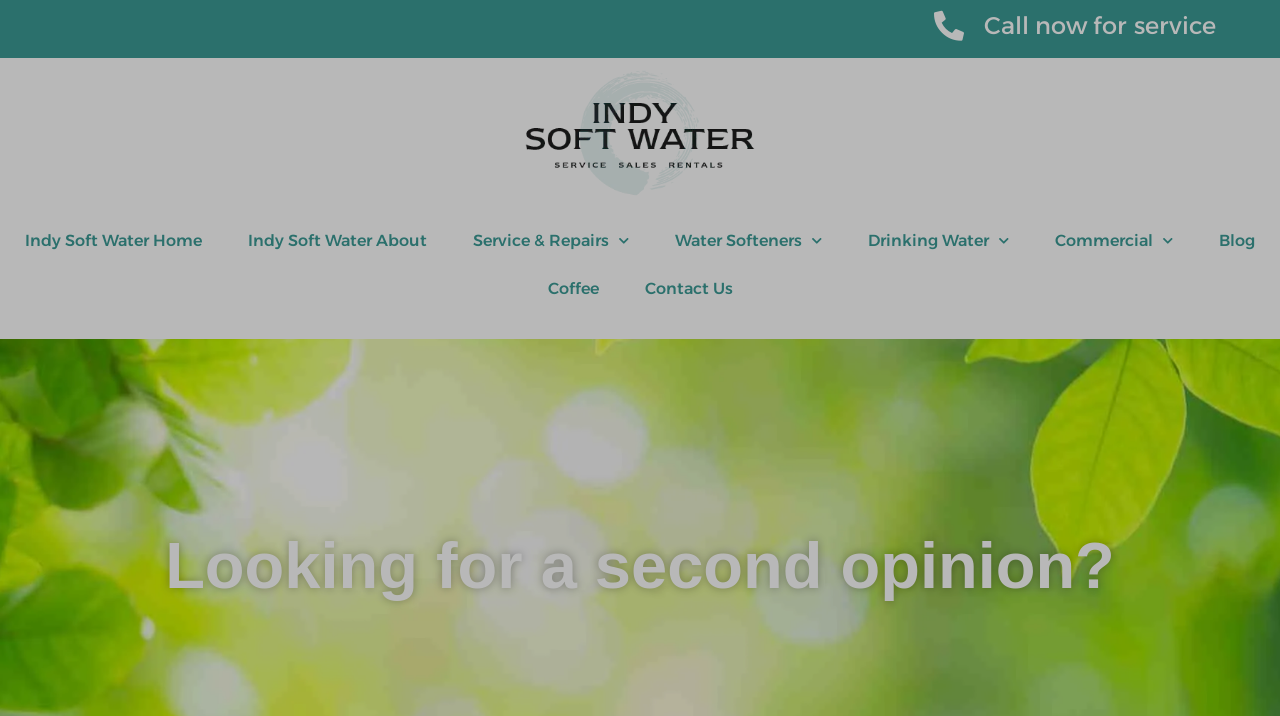Find and extract the text of the primary heading on the webpage.

We service and repair all types of drinking water and filtration equipment